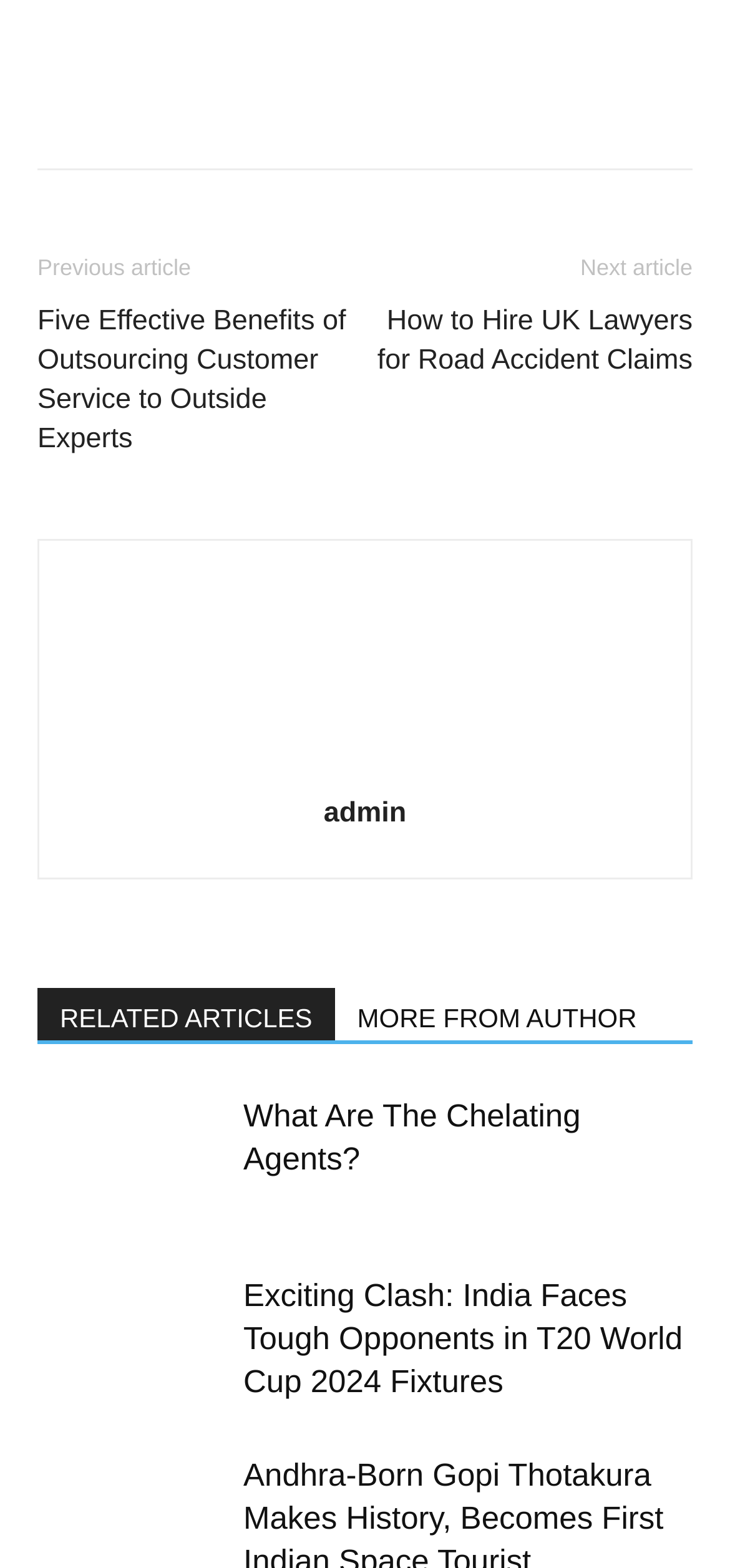Kindly determine the bounding box coordinates for the clickable area to achieve the given instruction: "read blog".

None